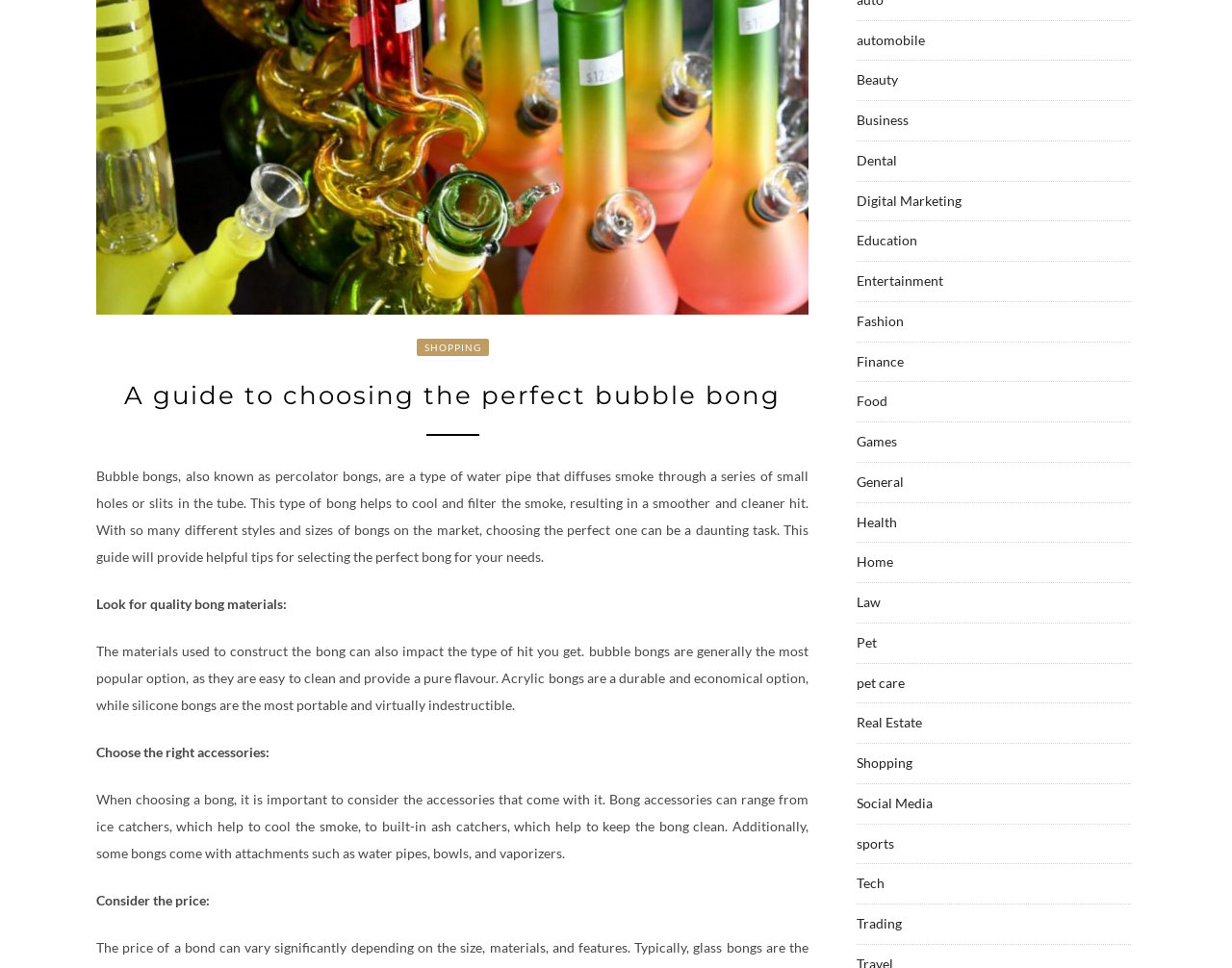Using the provided description: "Real Estate", find the bounding box coordinates of the corresponding UI element. The output should be four float numbers between 0 and 1, in the format [left, top, right, bottom].

[0.695, 0.738, 0.748, 0.755]